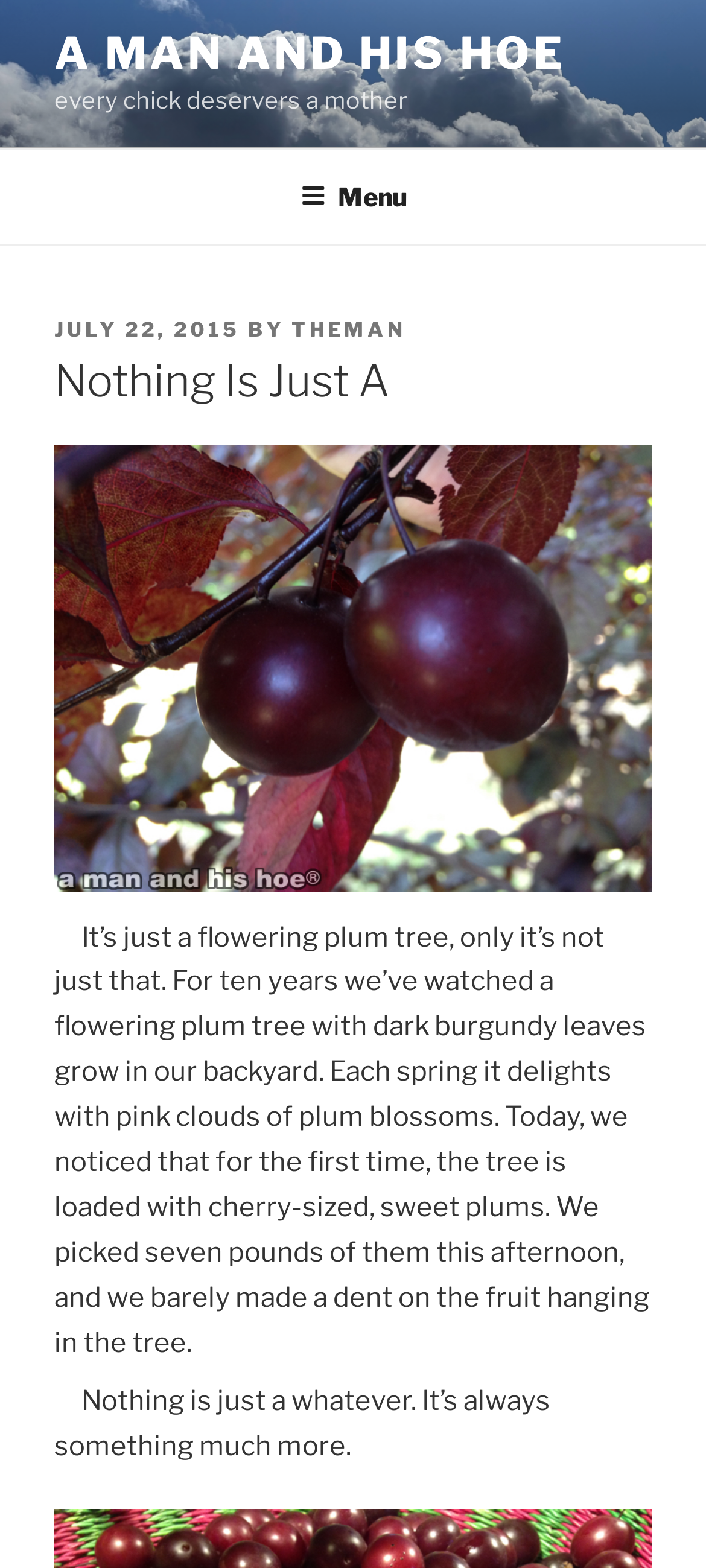Respond with a single word or phrase to the following question: What is the name of the website or blog?

A MAN AND HIS HOE